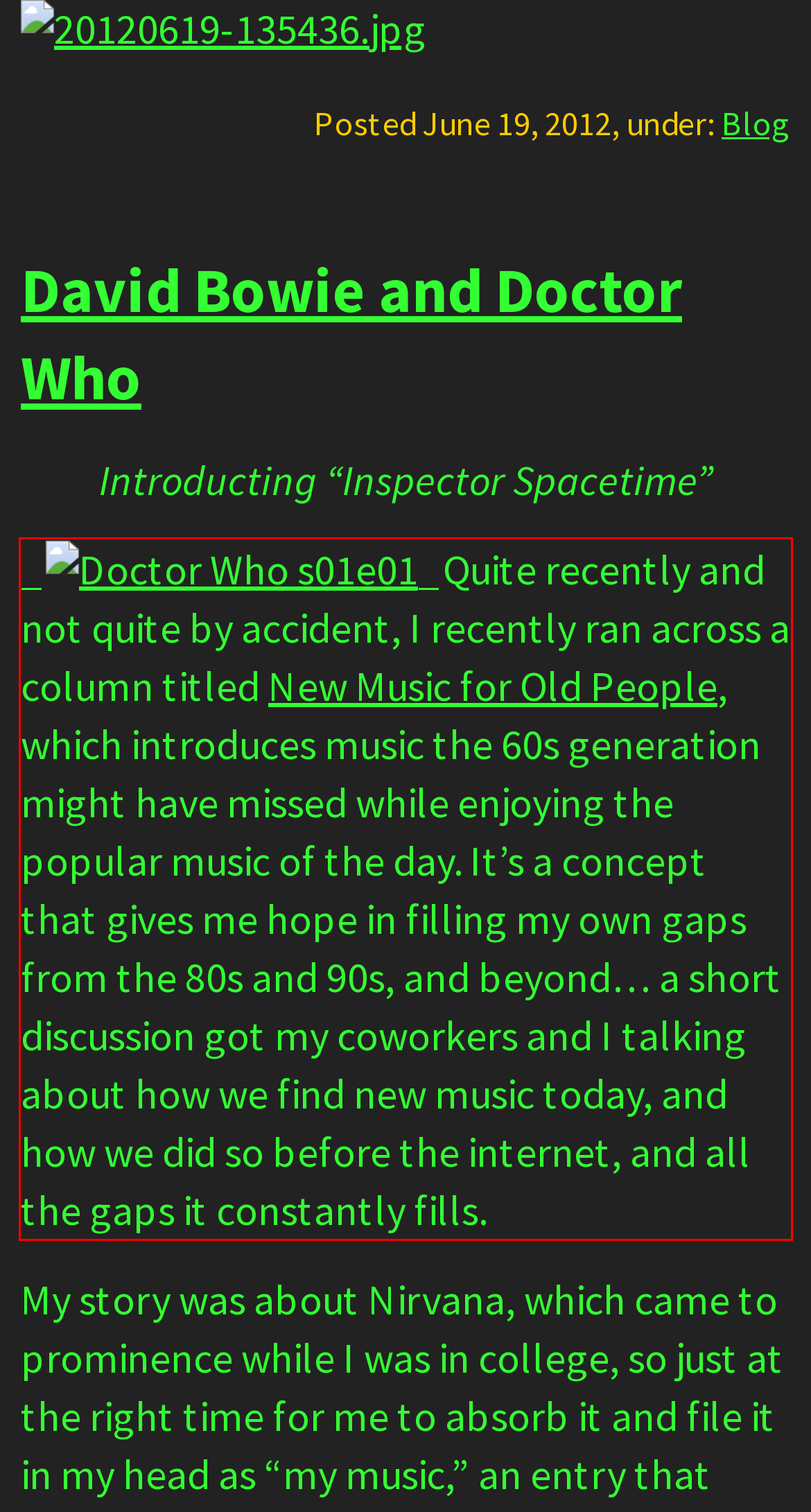You are given a screenshot showing a webpage with a red bounding box. Perform OCR to capture the text within the red bounding box.

__Quite recently and not quite by accident, I recently ran across a column titled New Music for Old People, which introduces music the 60s generation might have missed while enjoying the popular music of the day. It’s a concept that gives me hope in filling my own gaps from the 80s and 90s, and beyond… a short discussion got my coworkers and I talking about how we find new music today, and how we did so before the internet, and all the gaps it constantly fills.